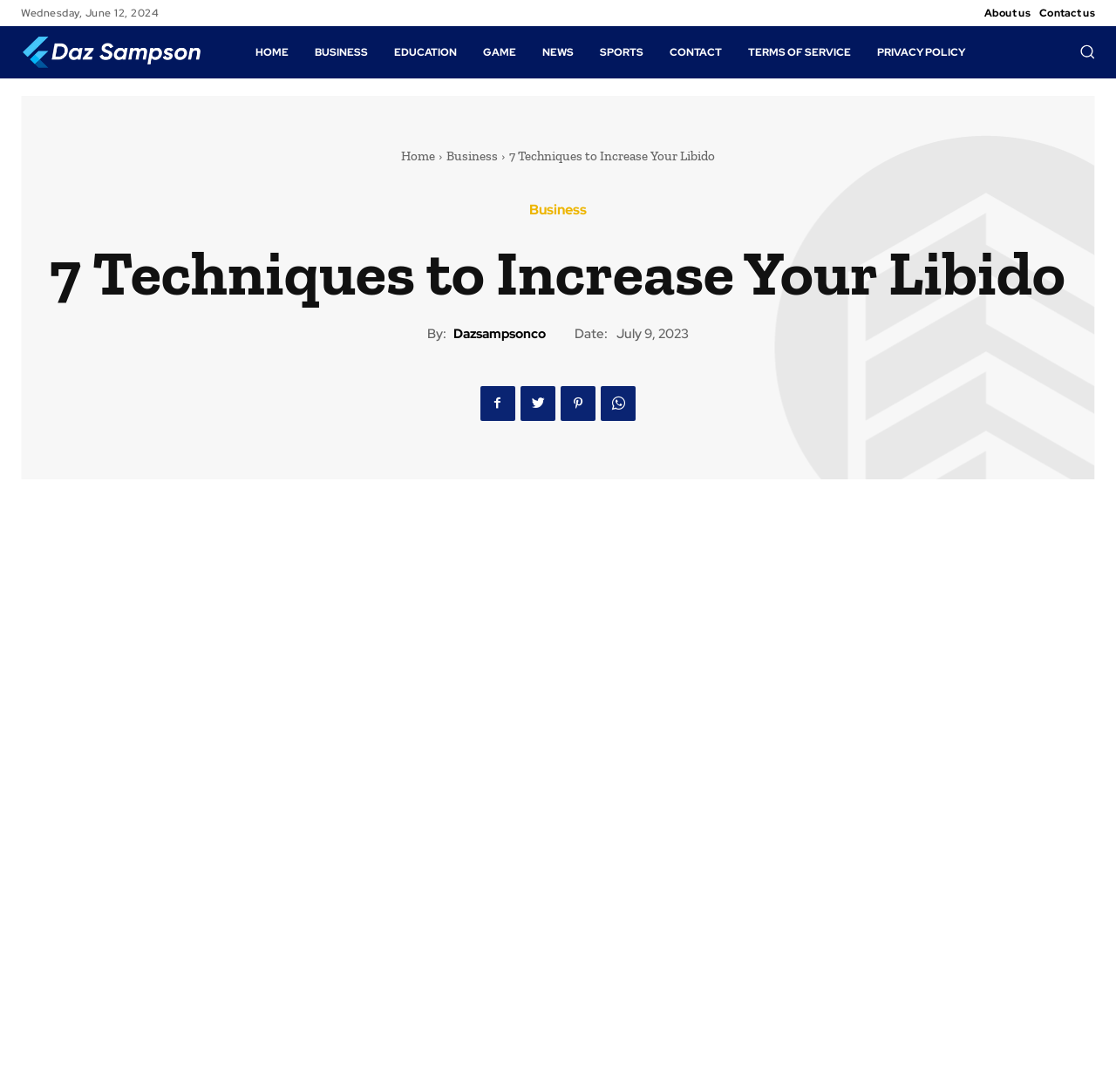Determine the bounding box coordinates of the element that should be clicked to execute the following command: "Visit the 'HOME' page".

[0.217, 0.024, 0.271, 0.072]